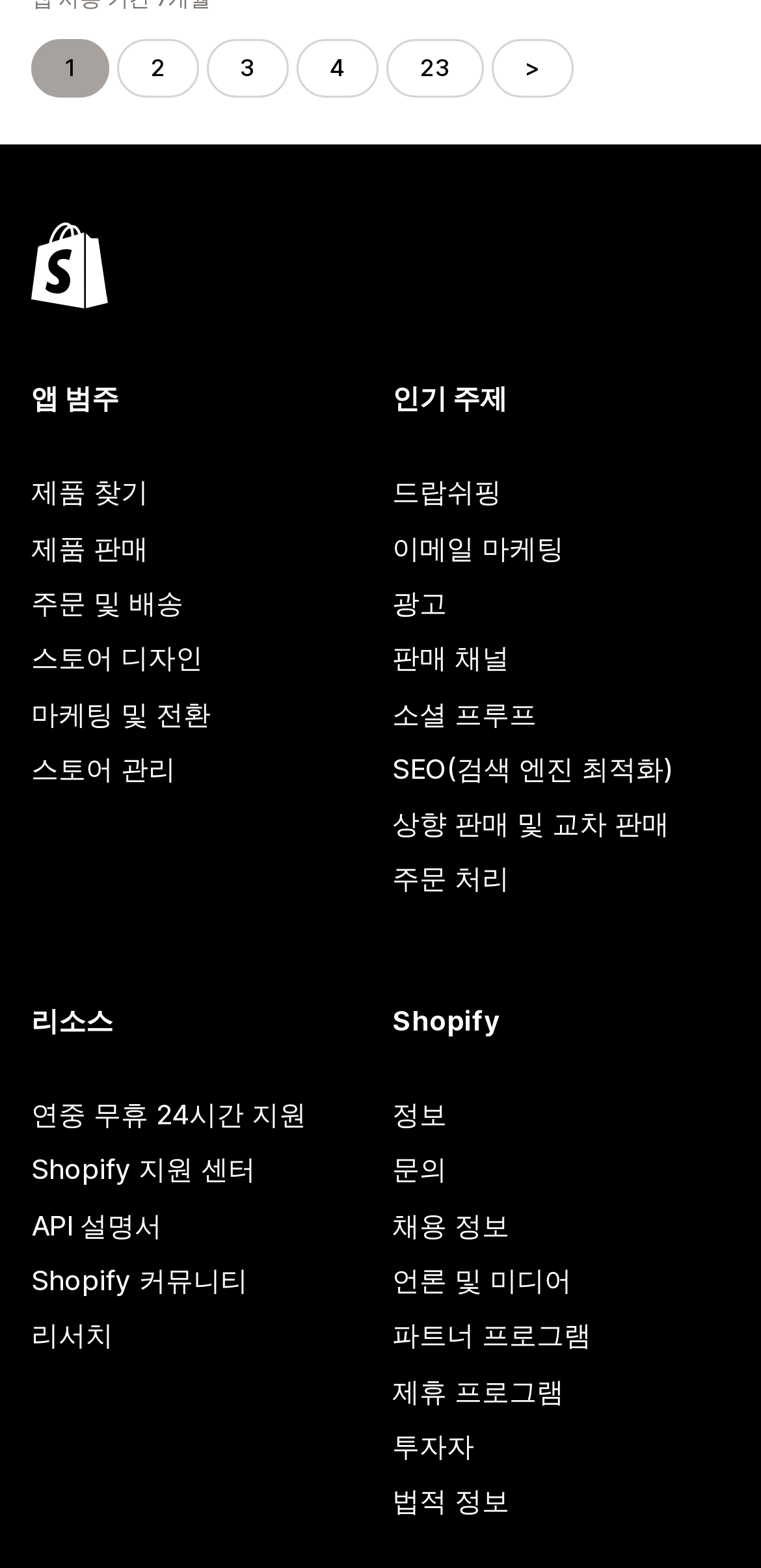Please specify the bounding box coordinates of the clickable region to carry out the following instruction: "get support 24/7". The coordinates should be four float numbers between 0 and 1, in the format [left, top, right, bottom].

[0.041, 0.693, 0.485, 0.729]